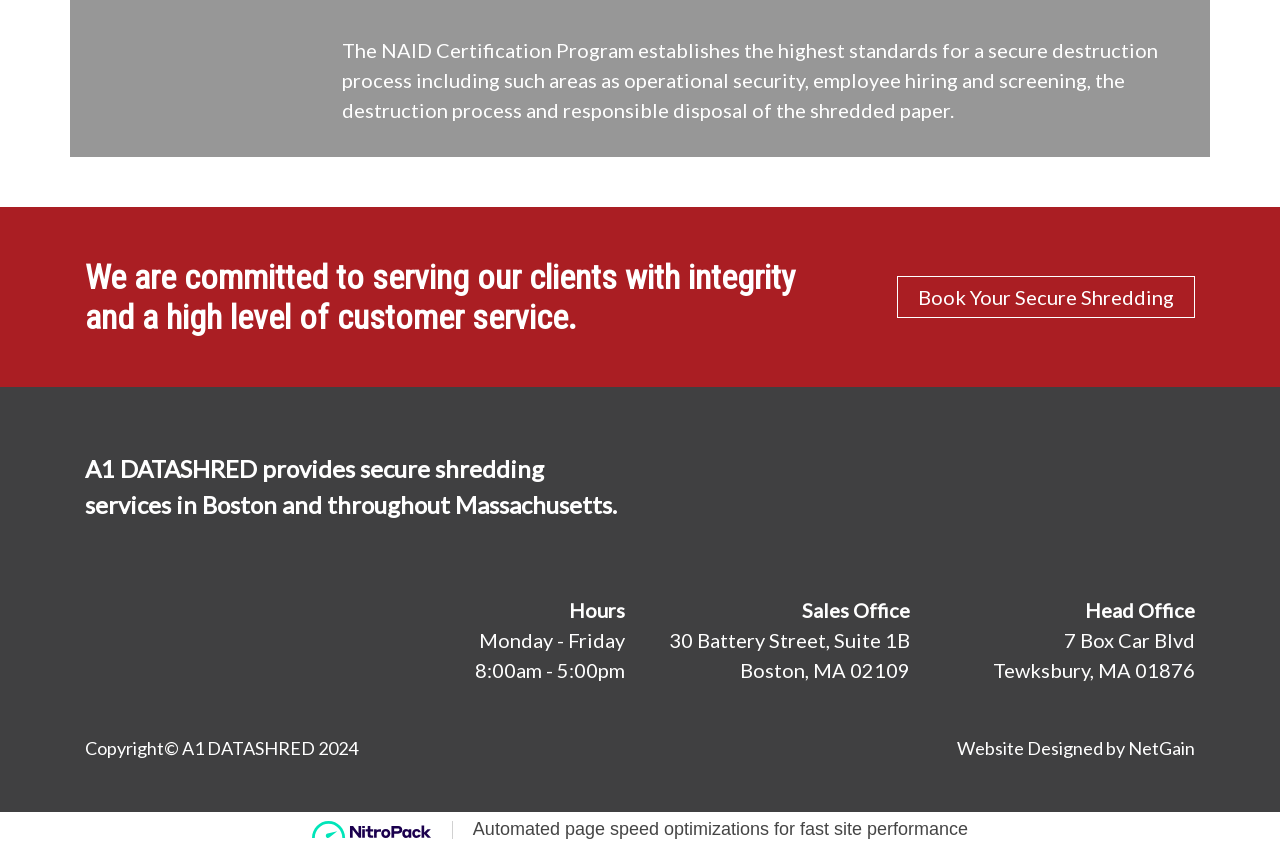What is the copyright year of A1 DATASHRED's website?
Look at the image and answer the question with a single word or phrase.

2024